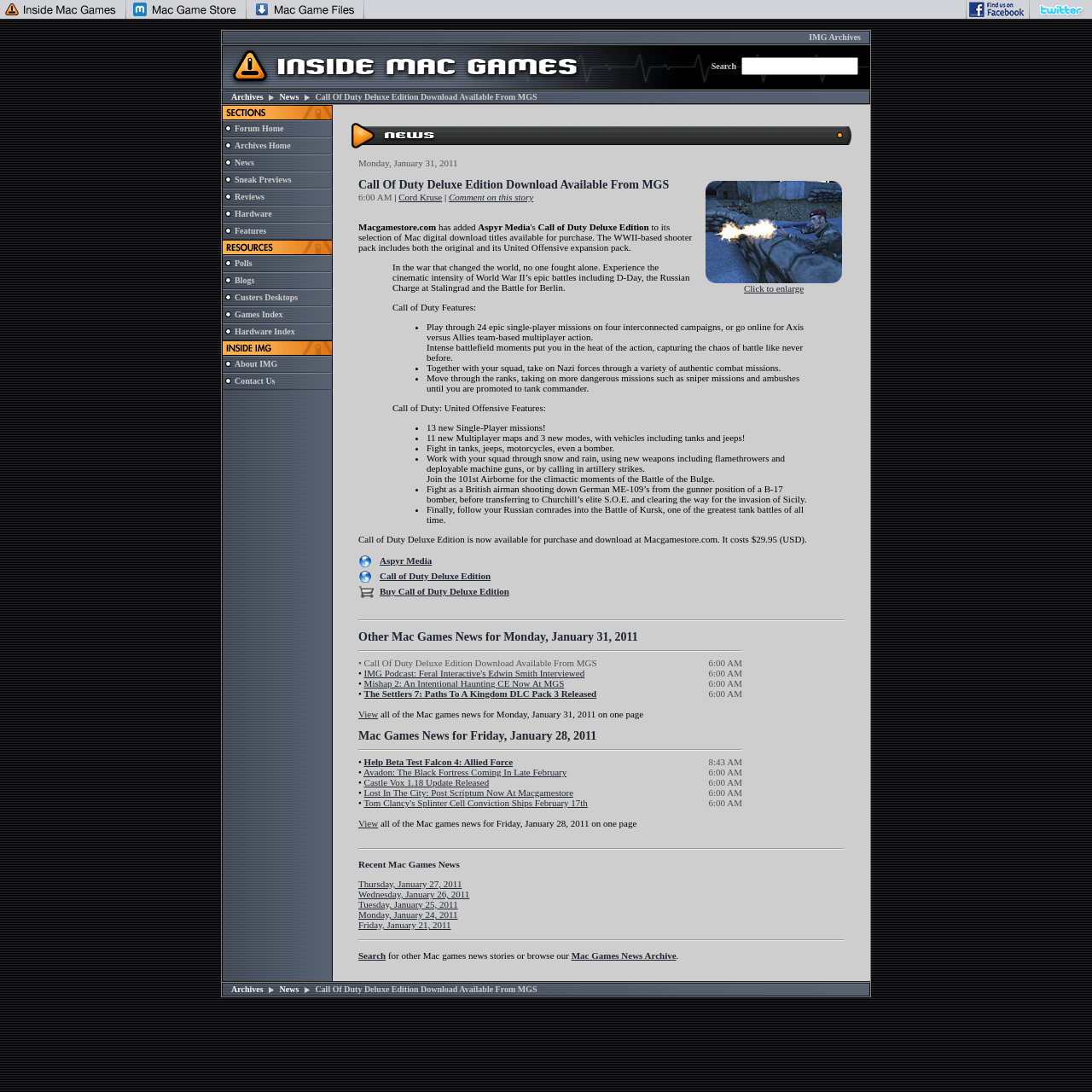Find the bounding box of the UI element described as: "Thursday, January 27, 2011". The bounding box coordinates should be given as four float values between 0 and 1, i.e., [left, top, right, bottom].

[0.328, 0.805, 0.423, 0.814]